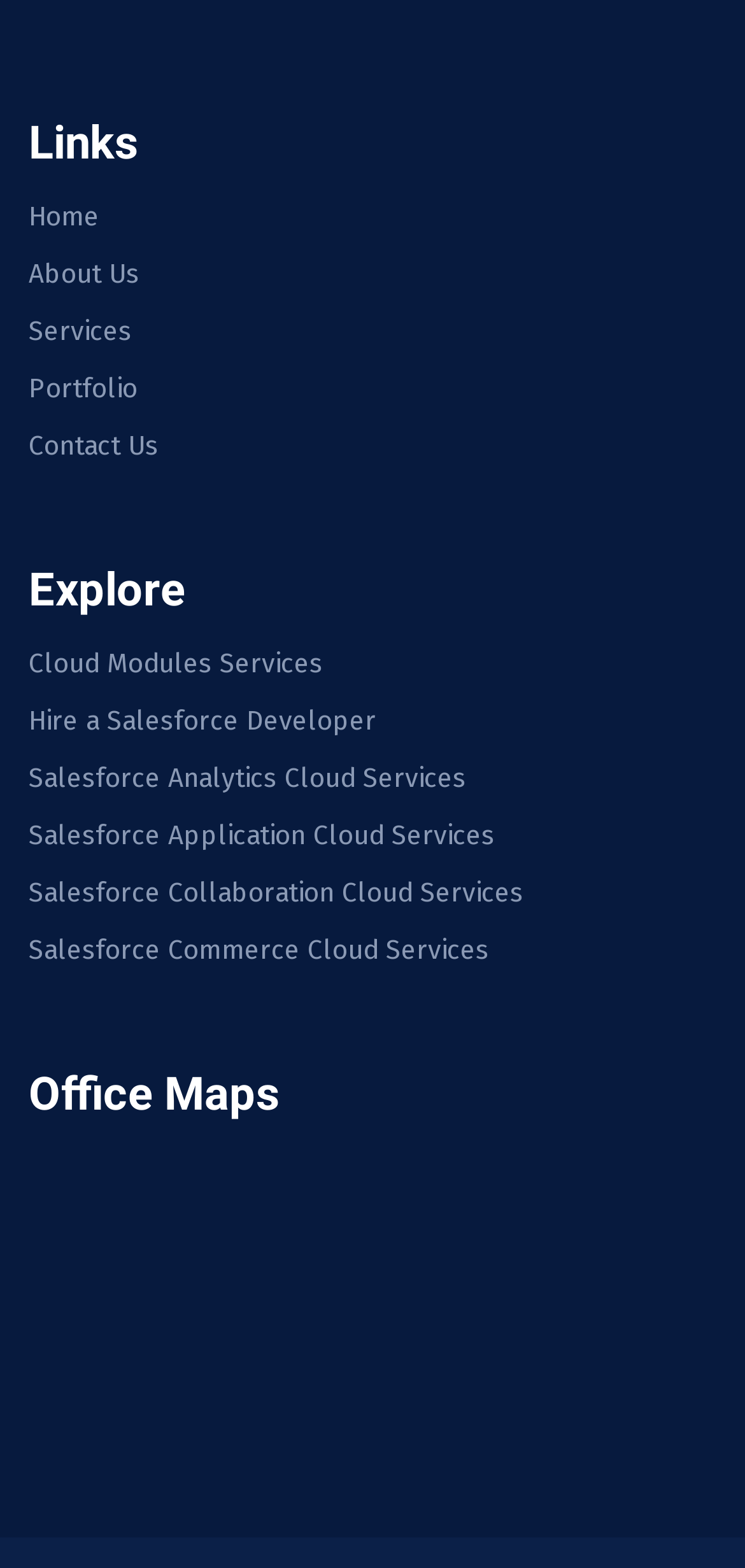How many headings are on the webpage?
Answer the question with a thorough and detailed explanation.

I identified three headings on the webpage: 'Links', 'Explore', and 'Office Maps'.